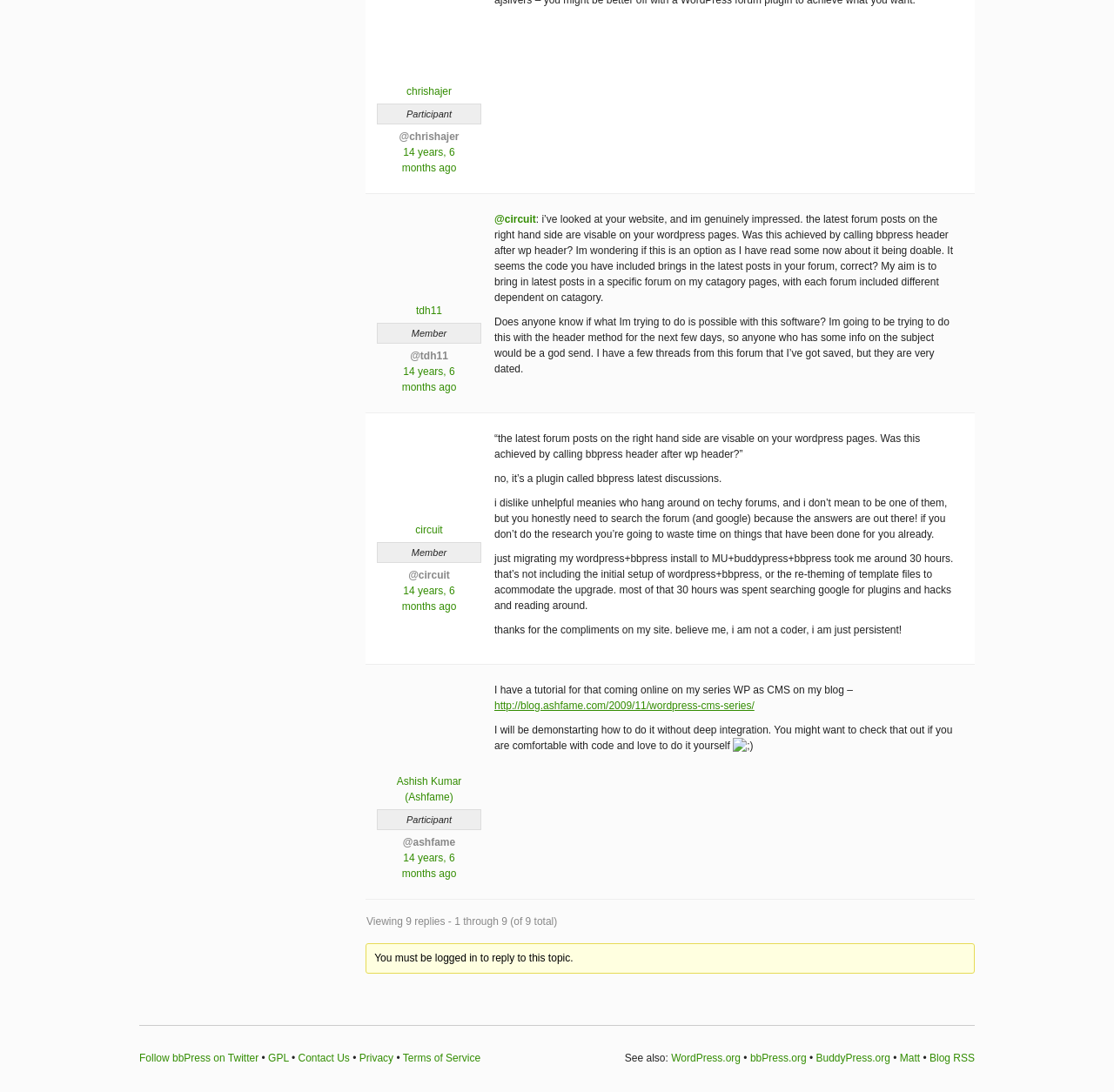Please specify the bounding box coordinates of the clickable region to carry out the following instruction: "Check the WordPress.org website". The coordinates should be four float numbers between 0 and 1, in the format [left, top, right, bottom].

[0.603, 0.963, 0.665, 0.974]